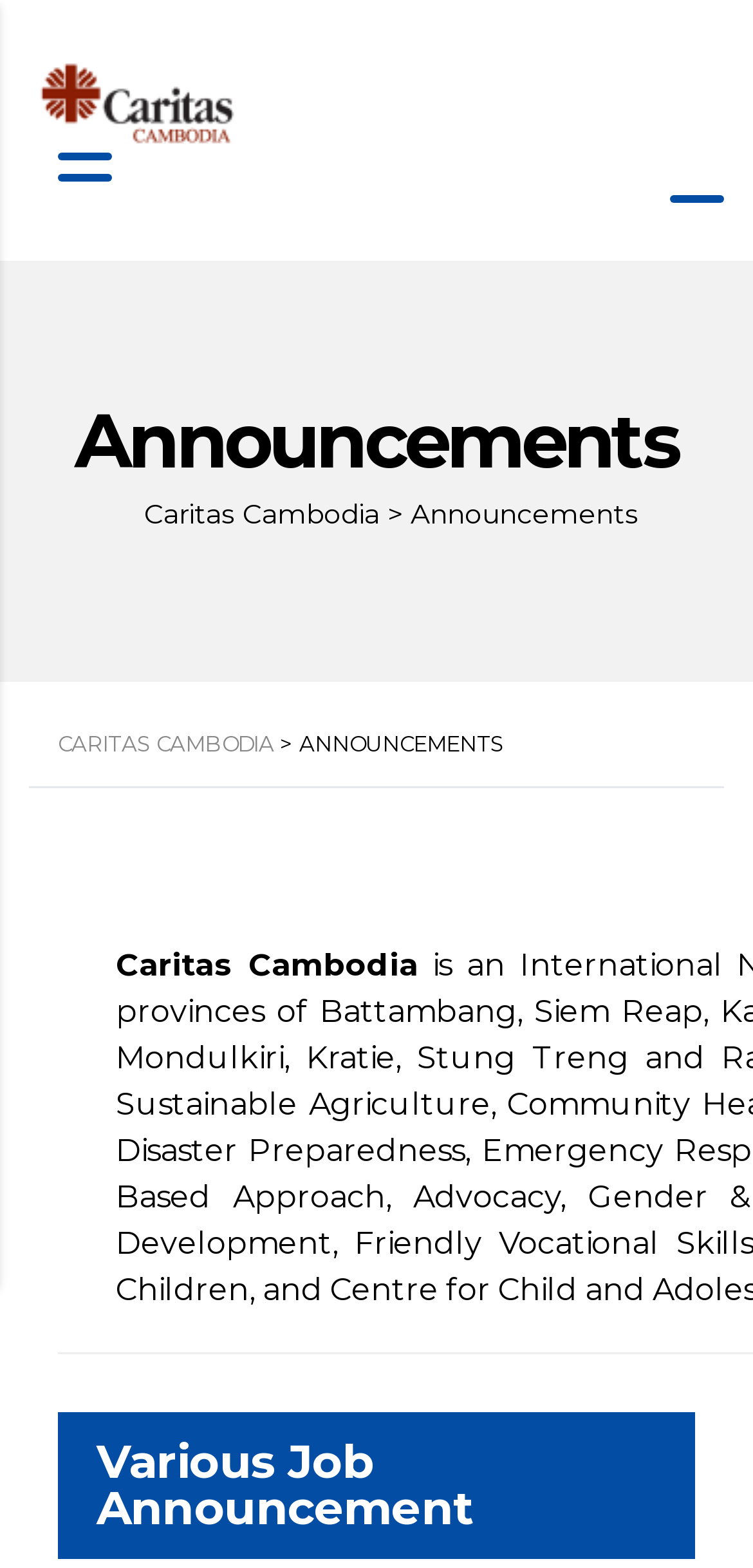Using the element description provided, determine the bounding box coordinates in the format (top-left x, top-left y, bottom-right x, bottom-right y). Ensure that all values are floating point numbers between 0 and 1. Element description: Caritas Cambodia

[0.077, 0.465, 0.364, 0.483]